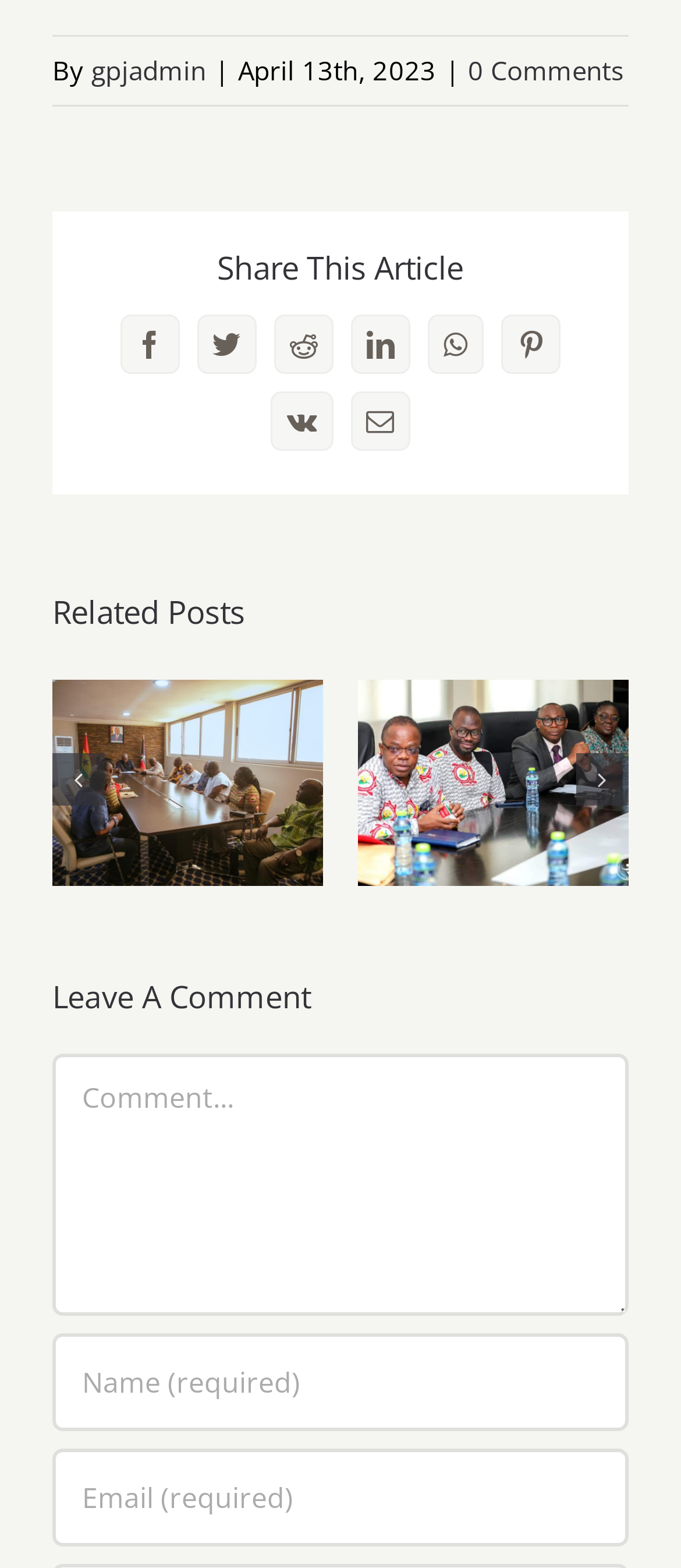Who wrote the article?
Provide a well-explained and detailed answer to the question.

The author of the article is mentioned at the top of the webpage, next to the 'By' label, which is 'gpjadmin'.